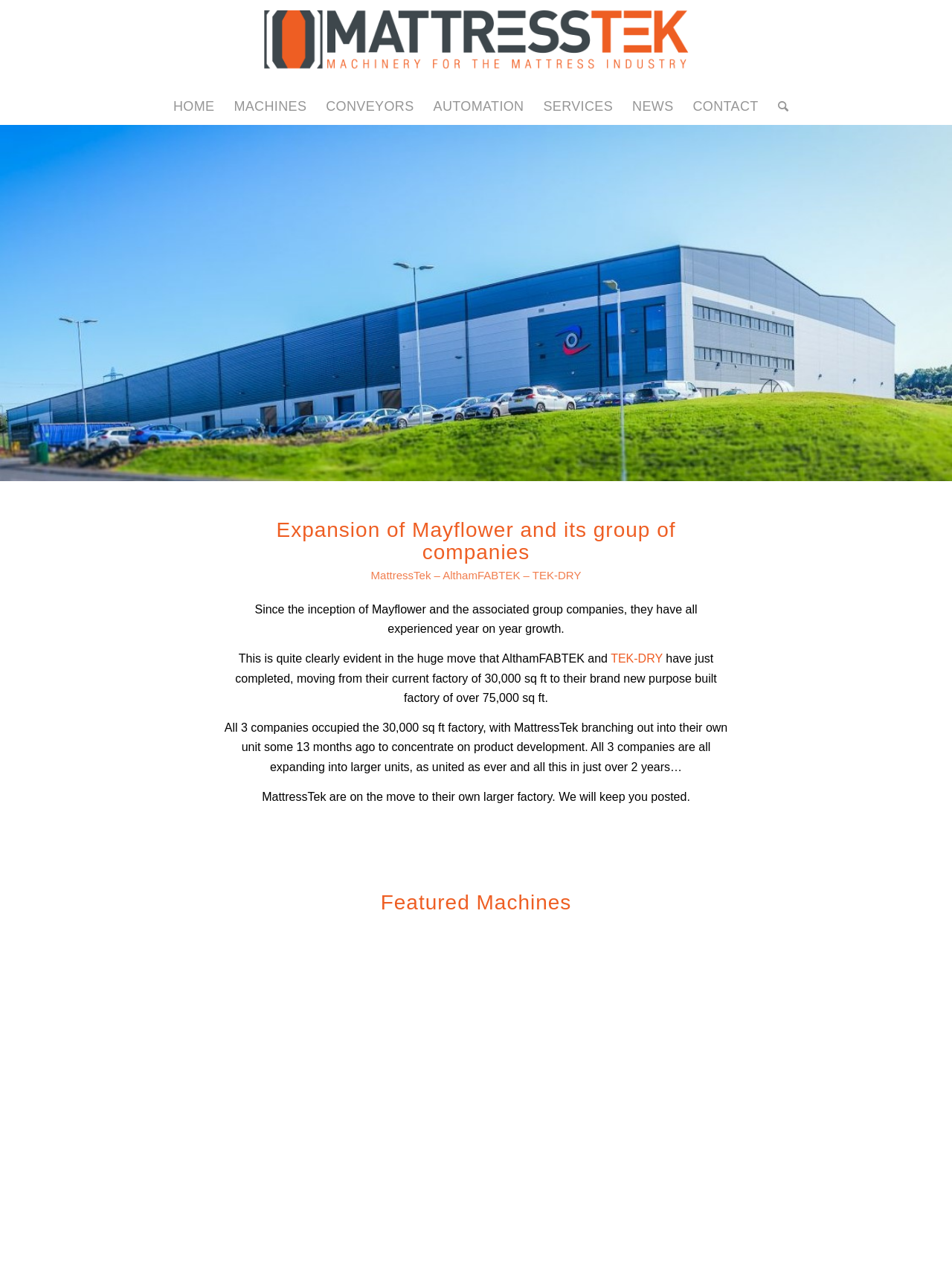Can you determine the bounding box coordinates of the area that needs to be clicked to fulfill the following instruction: "Click on CONTACT"?

[0.718, 0.069, 0.807, 0.098]